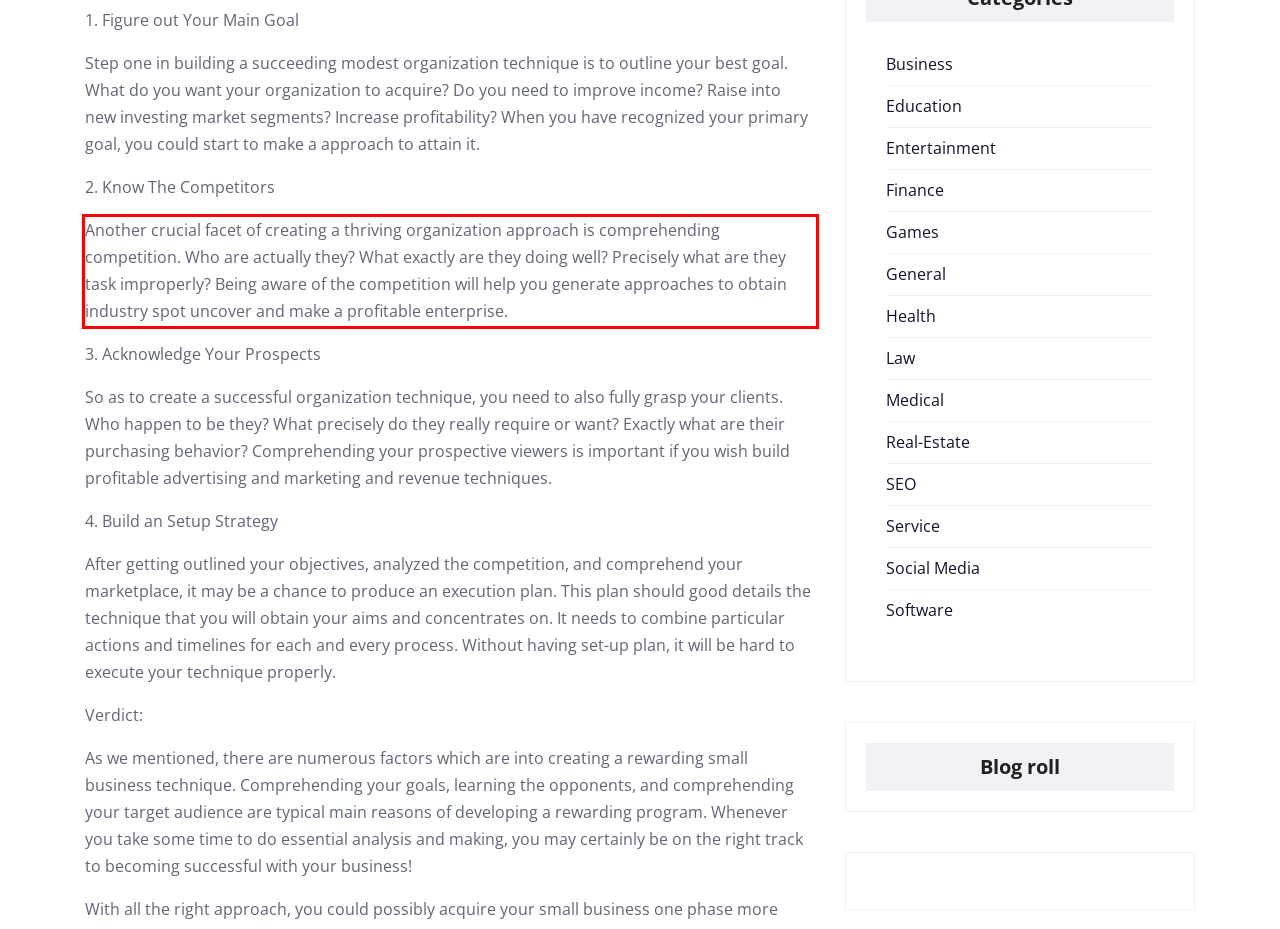Analyze the screenshot of the webpage that features a red bounding box and recognize the text content enclosed within this red bounding box.

Another crucial facet of creating a thriving organization approach is comprehending competition. Who are actually they? What exactly are they doing well? Precisely what are they task improperly? Being aware of the competition will help you generate approaches to obtain industry spot uncover and make a profitable enterprise.